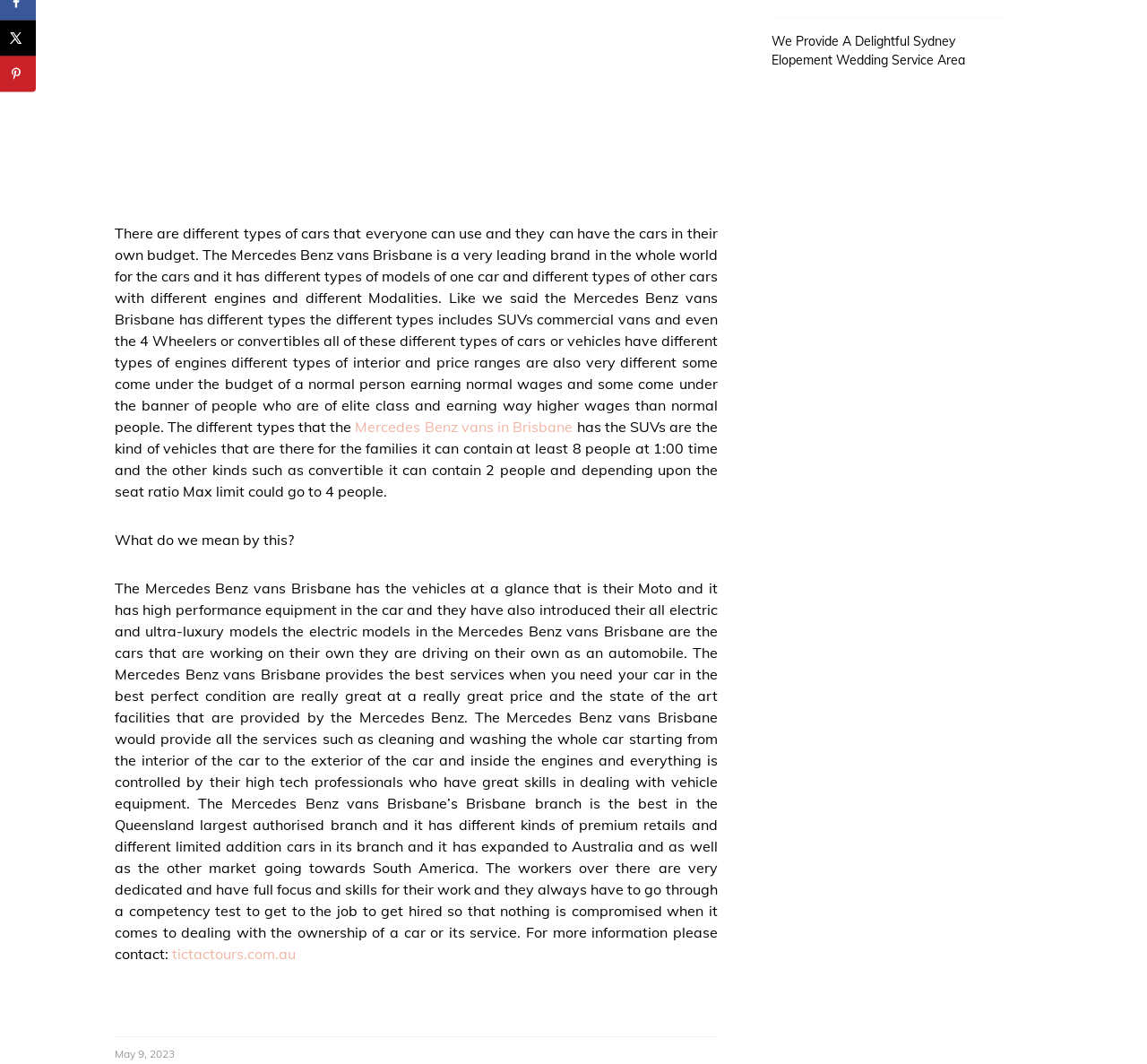Use a single word or phrase to answer the question:
What is the date of the current post?

May 9, 2023